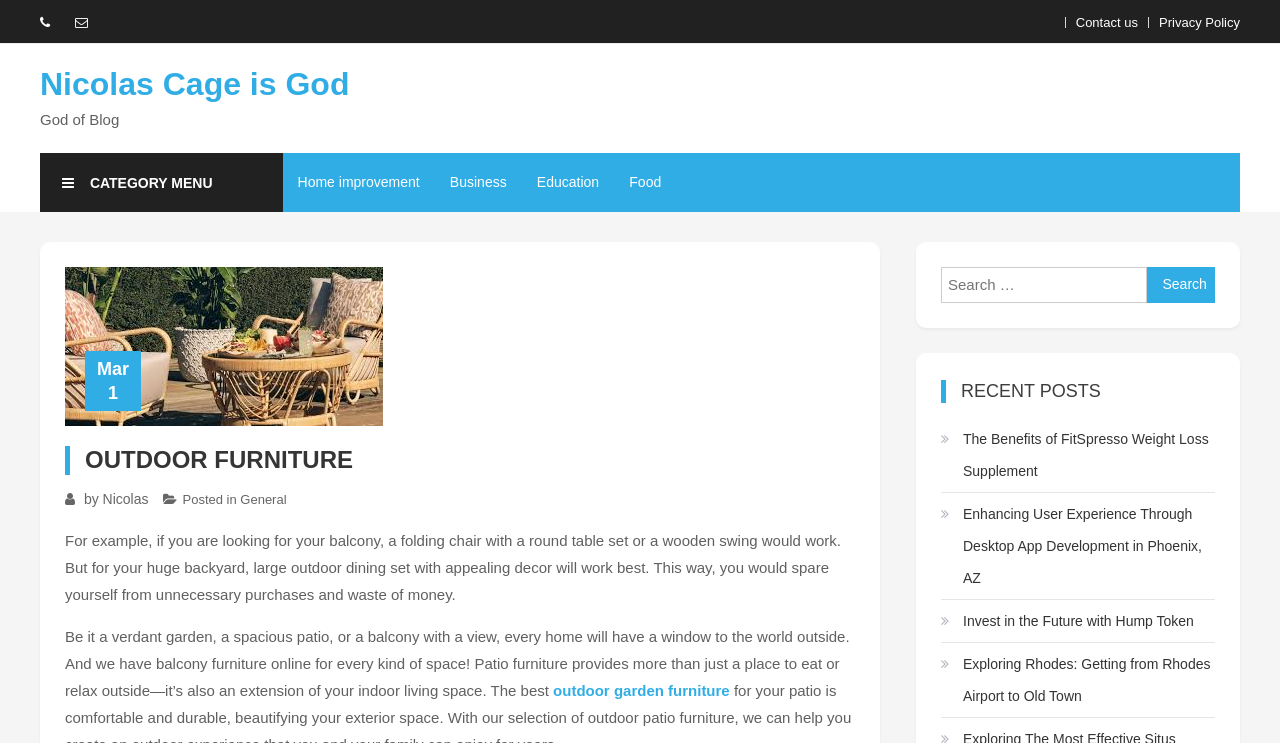Determine the bounding box for the described UI element: "parent_node: Search for: value="Search"".

[0.896, 0.359, 0.949, 0.408]